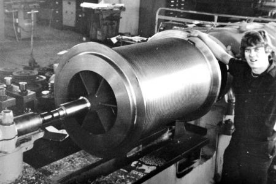From the image, can you give a detailed response to the question below:
What is the atmosphere of the workshop?

The caption describes the environment as filled with various machinery and workshop materials, which implies a busy and dynamic atmosphere, and the phrase 'vibrant atmosphere of innovation and industry' further emphasizes the sense of energy and creativity in the workshop.